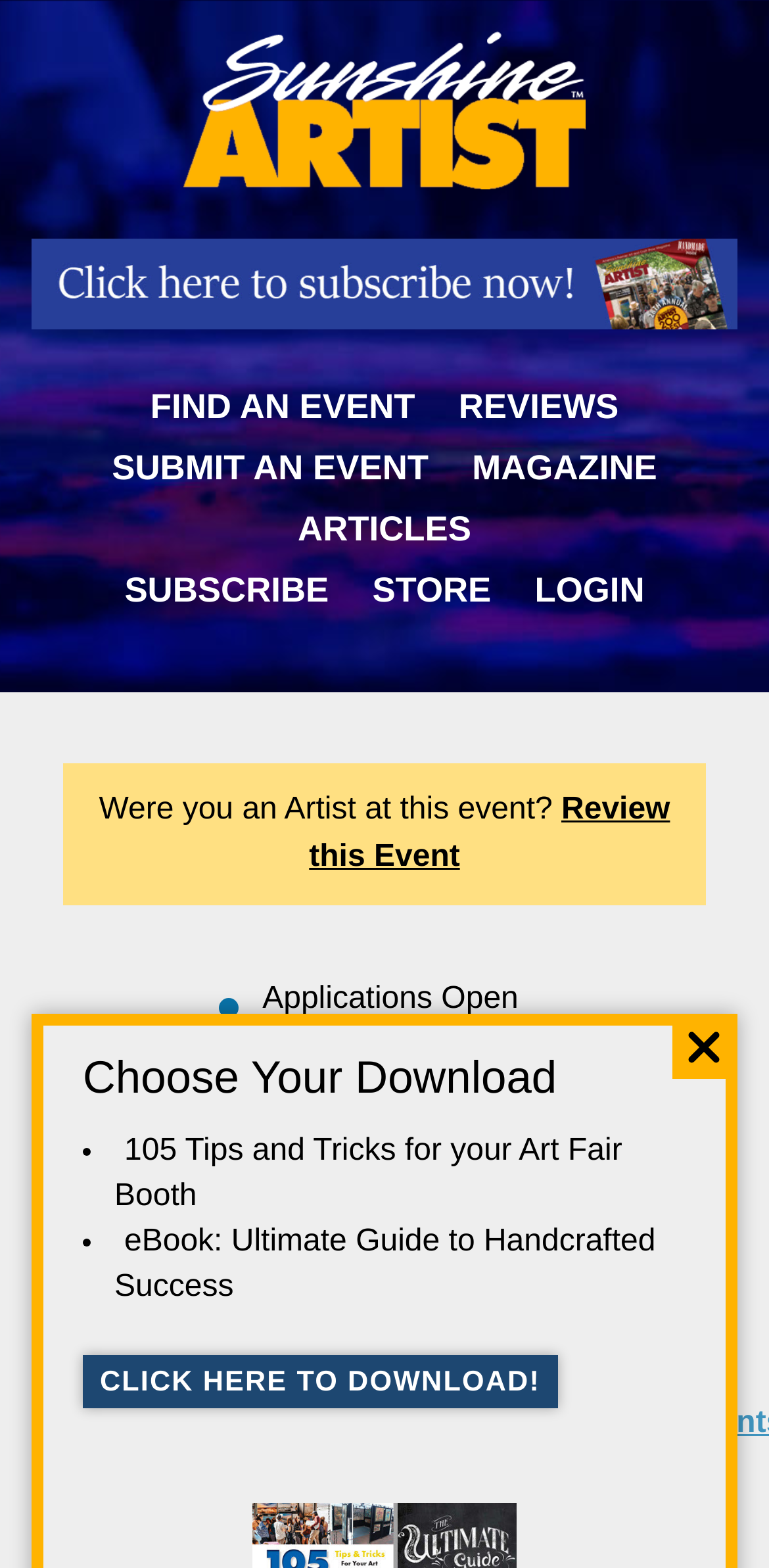Find the bounding box coordinates of the clickable area that will achieve the following instruction: "Click on the 'SUBMIT AN EVENT' link".

[0.145, 0.286, 0.557, 0.316]